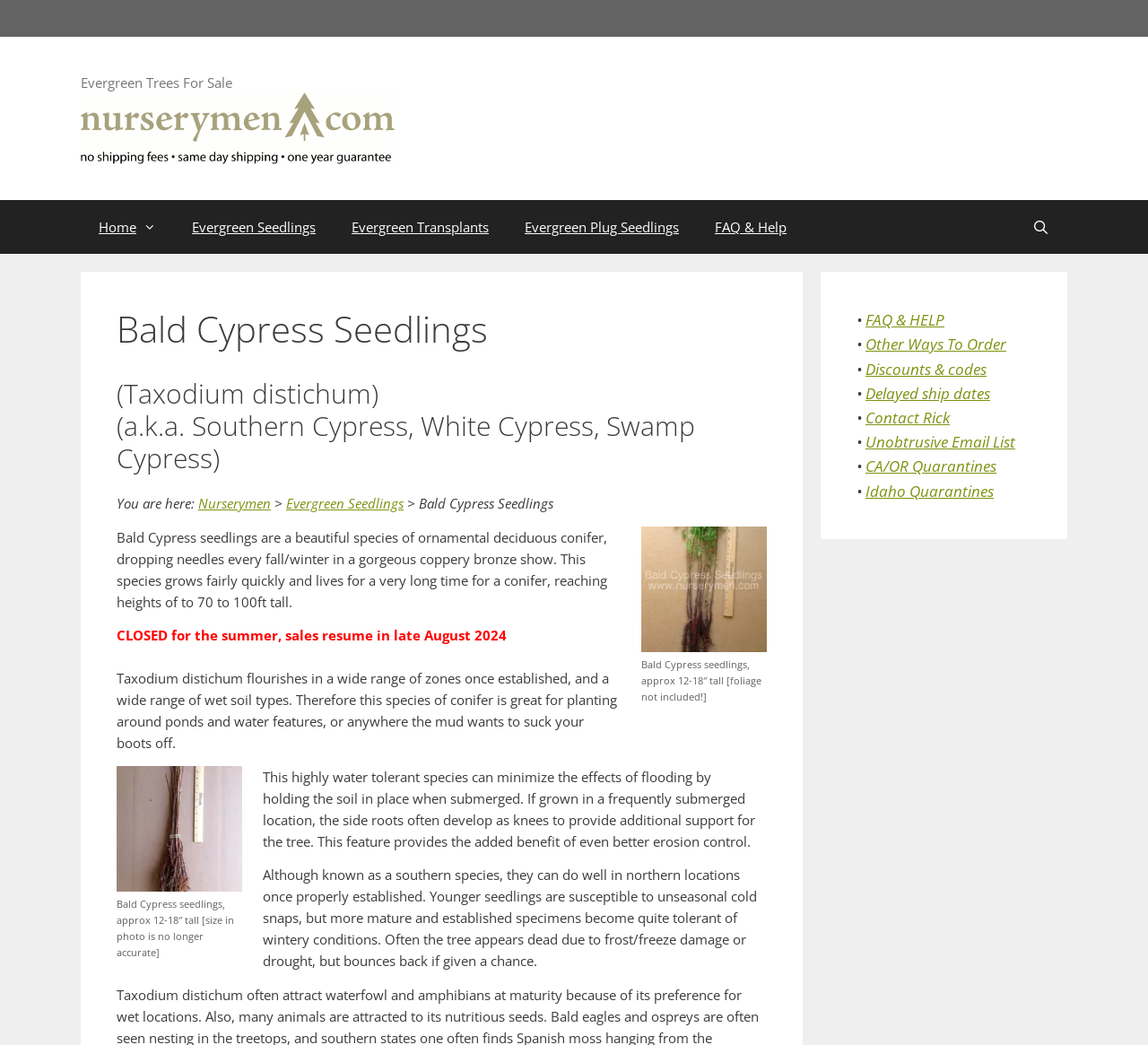What type of conifer is Bald Cypress?
Look at the screenshot and give a one-word or phrase answer.

Deciduous